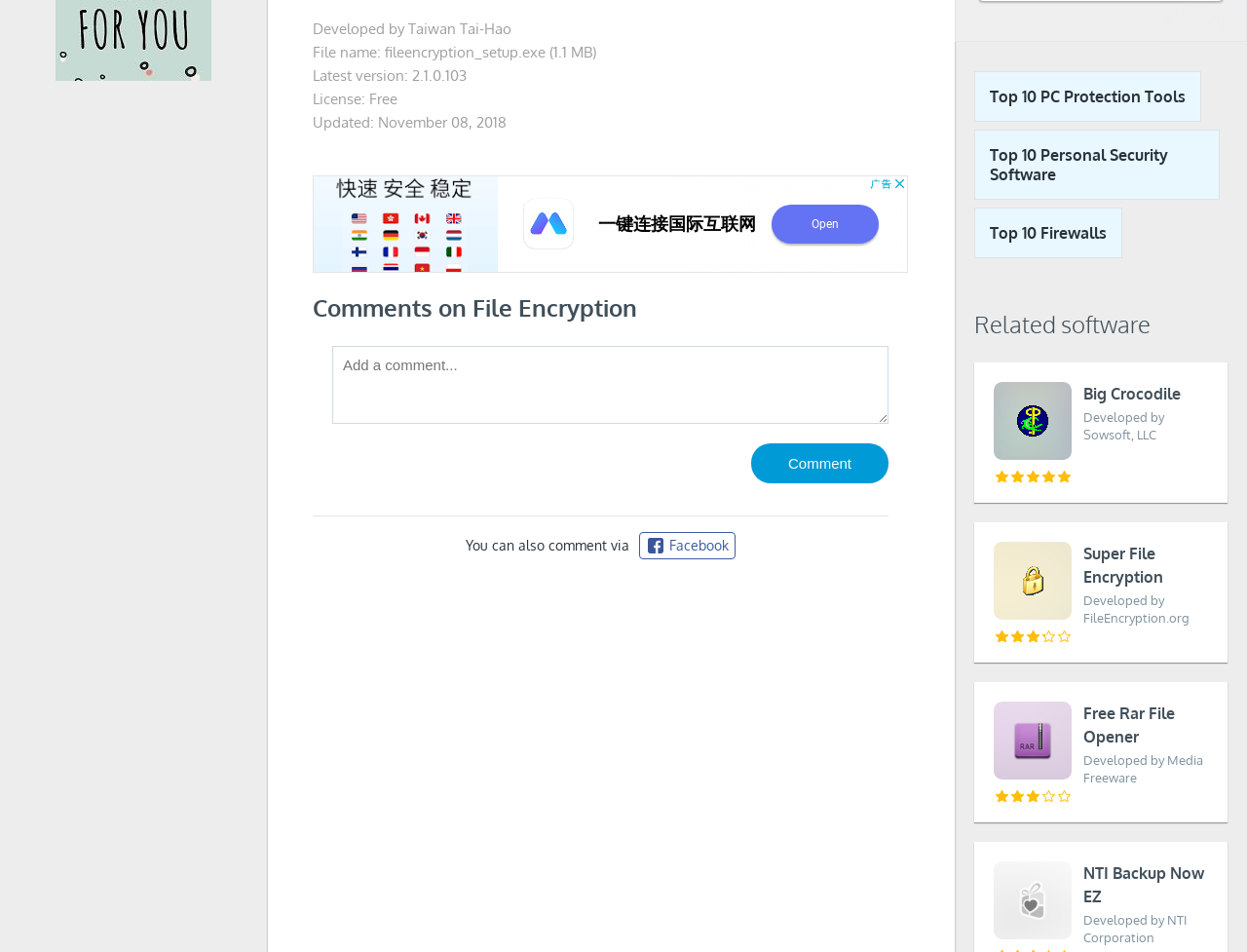Locate the bounding box coordinates of the UI element described by: "value="Comment"". The bounding box coordinates should consist of four float numbers between 0 and 1, i.e., [left, top, right, bottom].

[0.602, 0.466, 0.712, 0.508]